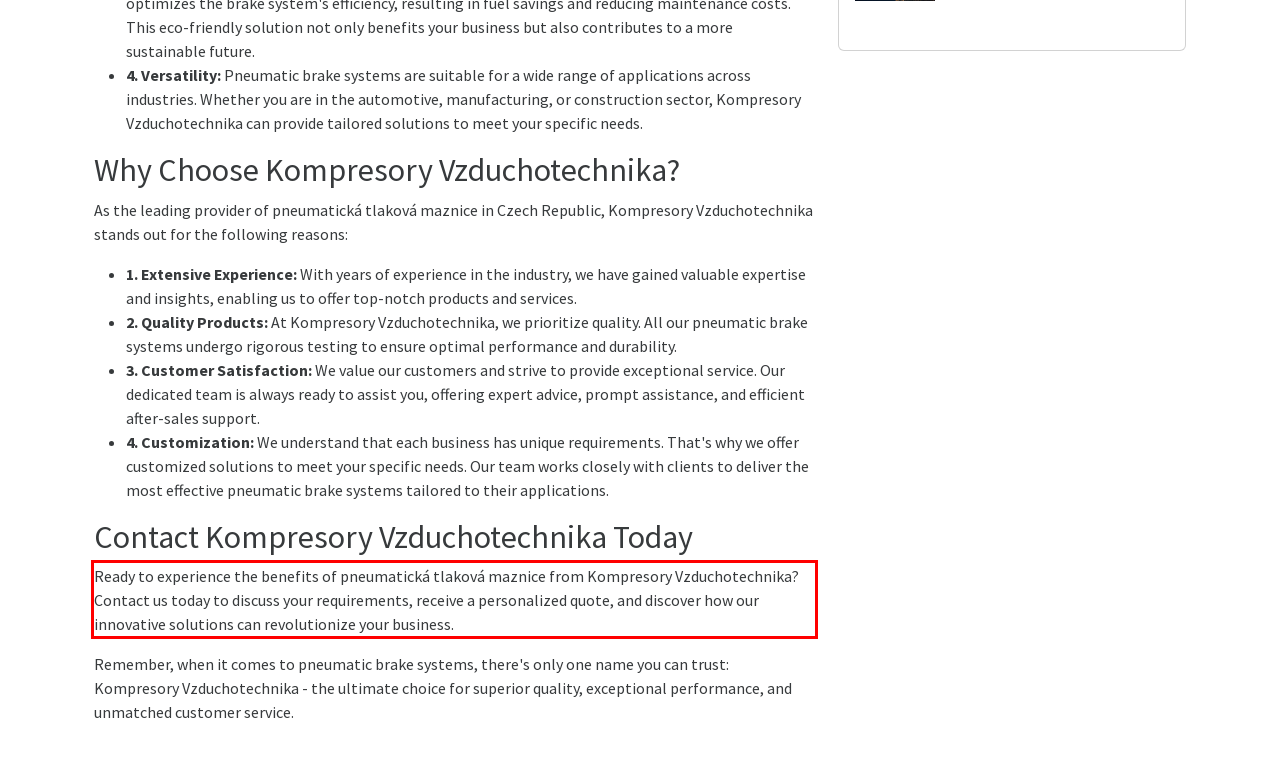You have a screenshot of a webpage with a UI element highlighted by a red bounding box. Use OCR to obtain the text within this highlighted area.

Ready to experience the benefits of pneumatická tlaková maznice from Kompresory Vzduchotechnika? Contact us today to discuss your requirements, receive a personalized quote, and discover how our innovative solutions can revolutionize your business.